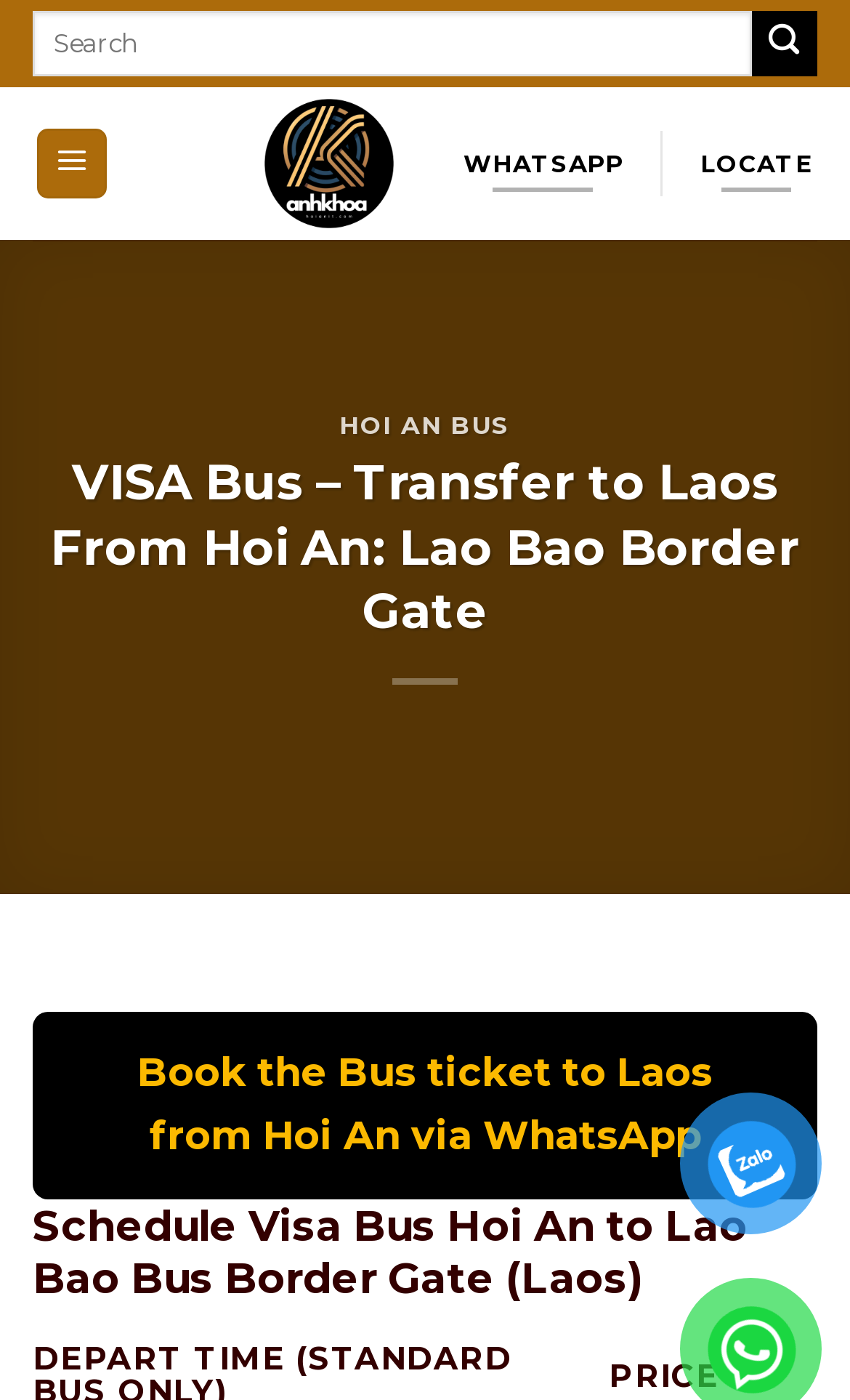Identify the bounding box coordinates of the region that should be clicked to execute the following instruction: "Locate something".

[0.817, 0.095, 0.962, 0.139]